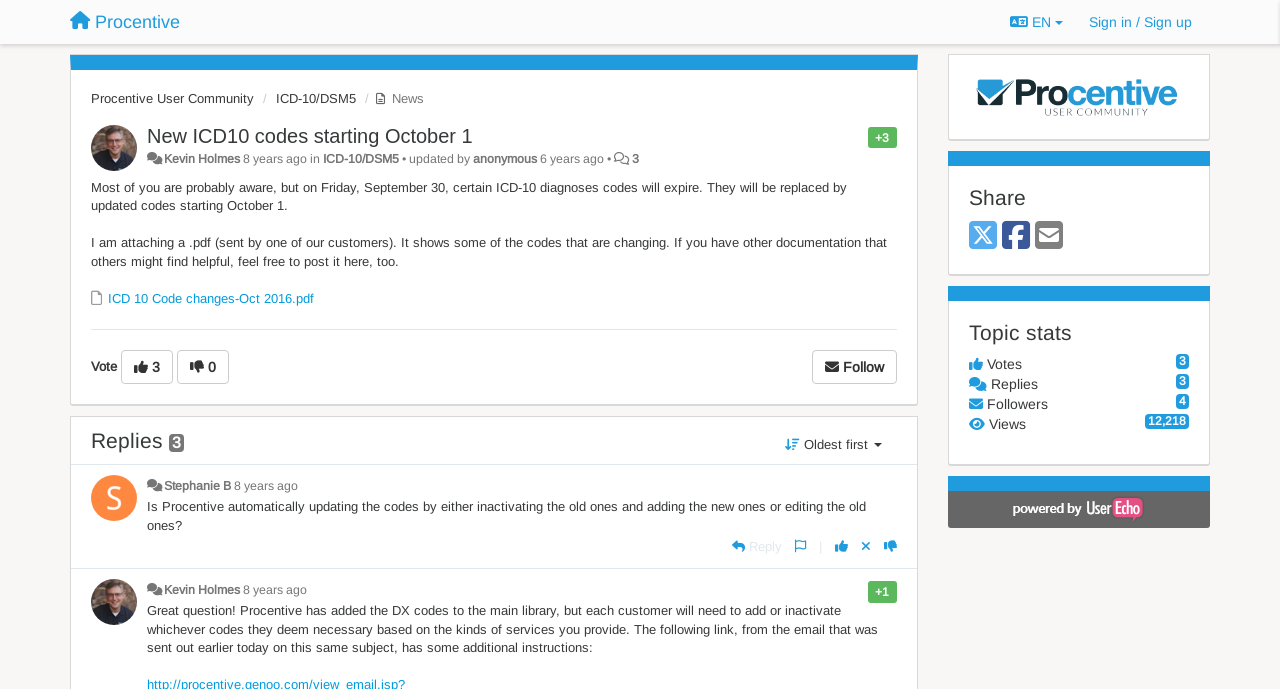Please identify the bounding box coordinates of the element's region that needs to be clicked to fulfill the following instruction: "View ICD 10 Code changes-Oct 2016.pdf". The bounding box coordinates should consist of four float numbers between 0 and 1, i.e., [left, top, right, bottom].

[0.071, 0.422, 0.245, 0.444]